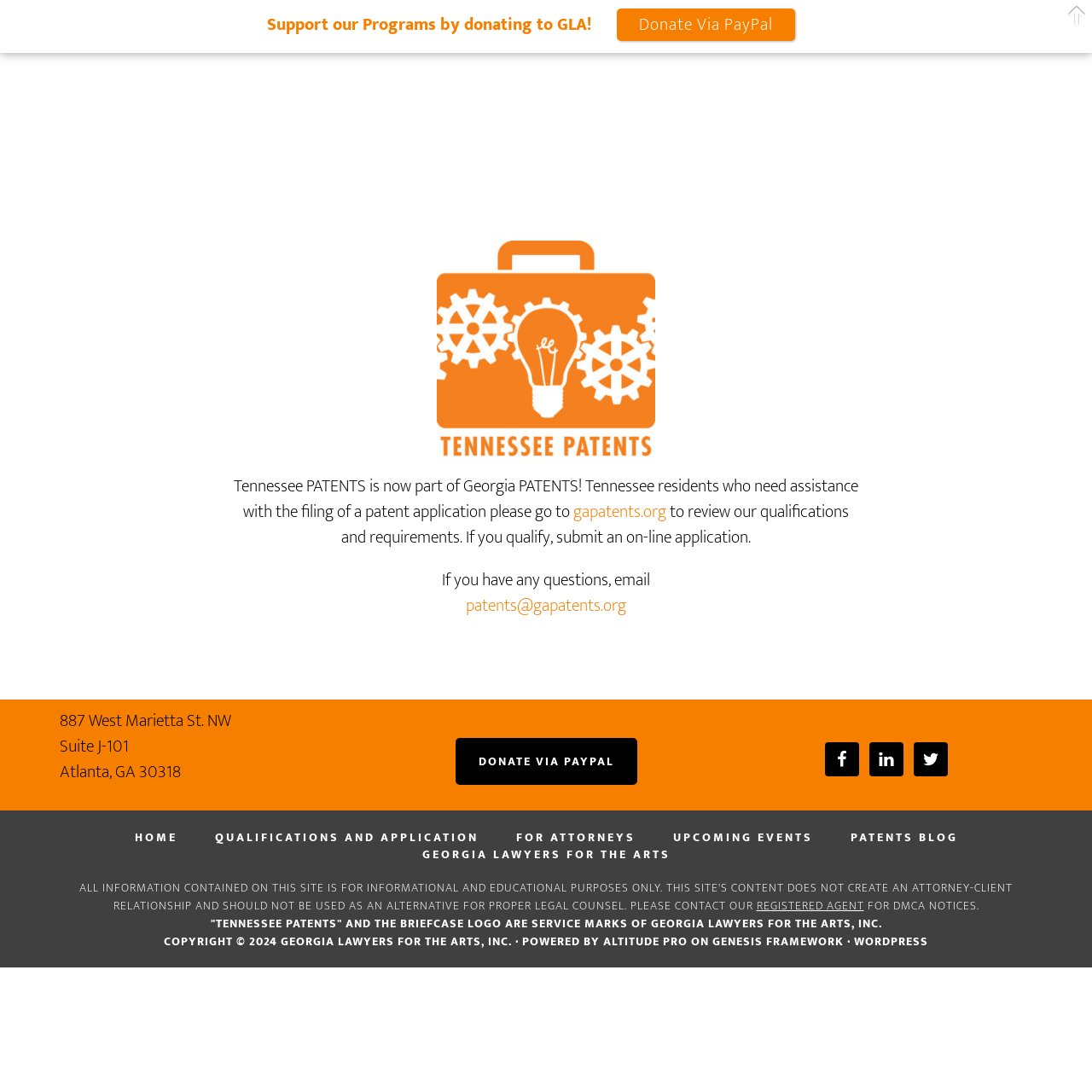What social media platforms does the organization have?
Please give a detailed and thorough answer to the question, covering all relevant points.

The webpage has links to the organization's social media profiles, including Facebook, LinkedIn, and Twitter, which are located in the footer section.